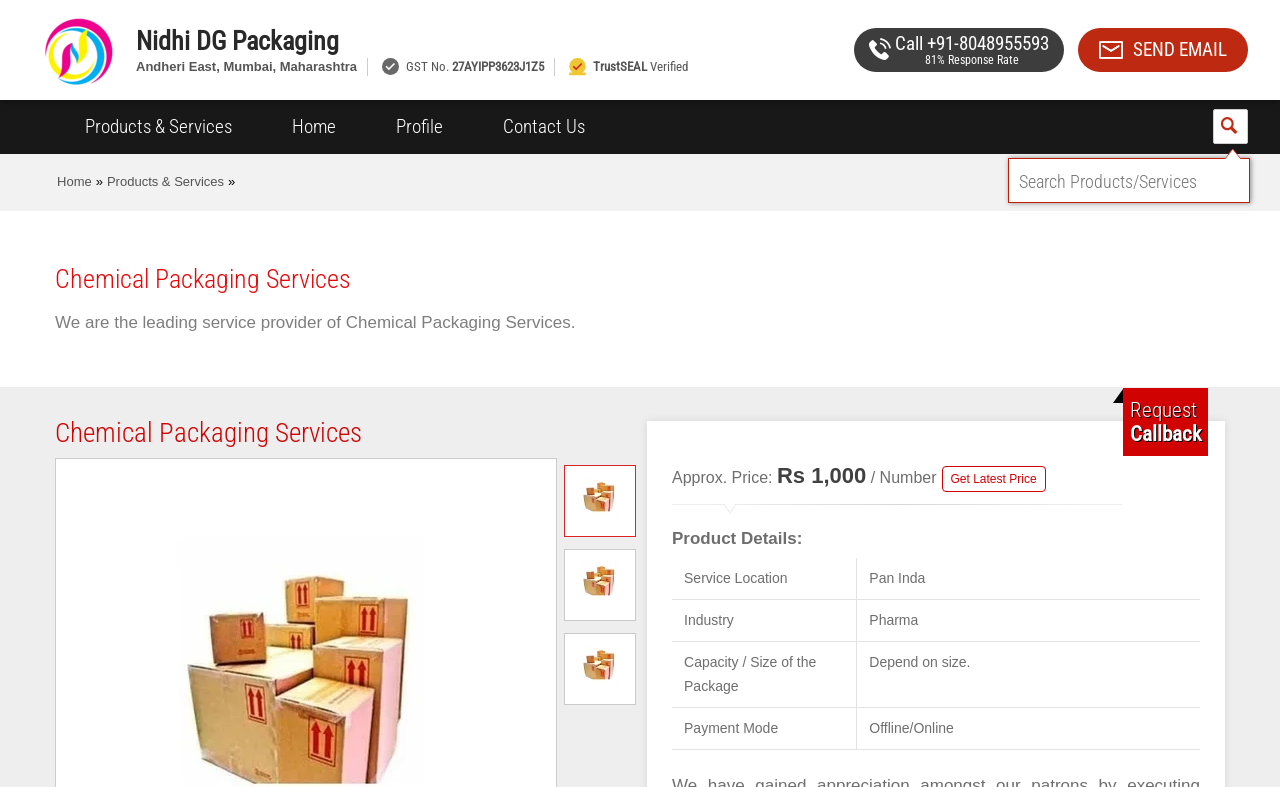Using the details in the image, give a detailed response to the question below:
What is the price range of the Chemical Packaging Services?

The price range of the Chemical Packaging Services can be found in the middle of the webpage, where it is written as 'Approx. Price: Rs 1,000'.